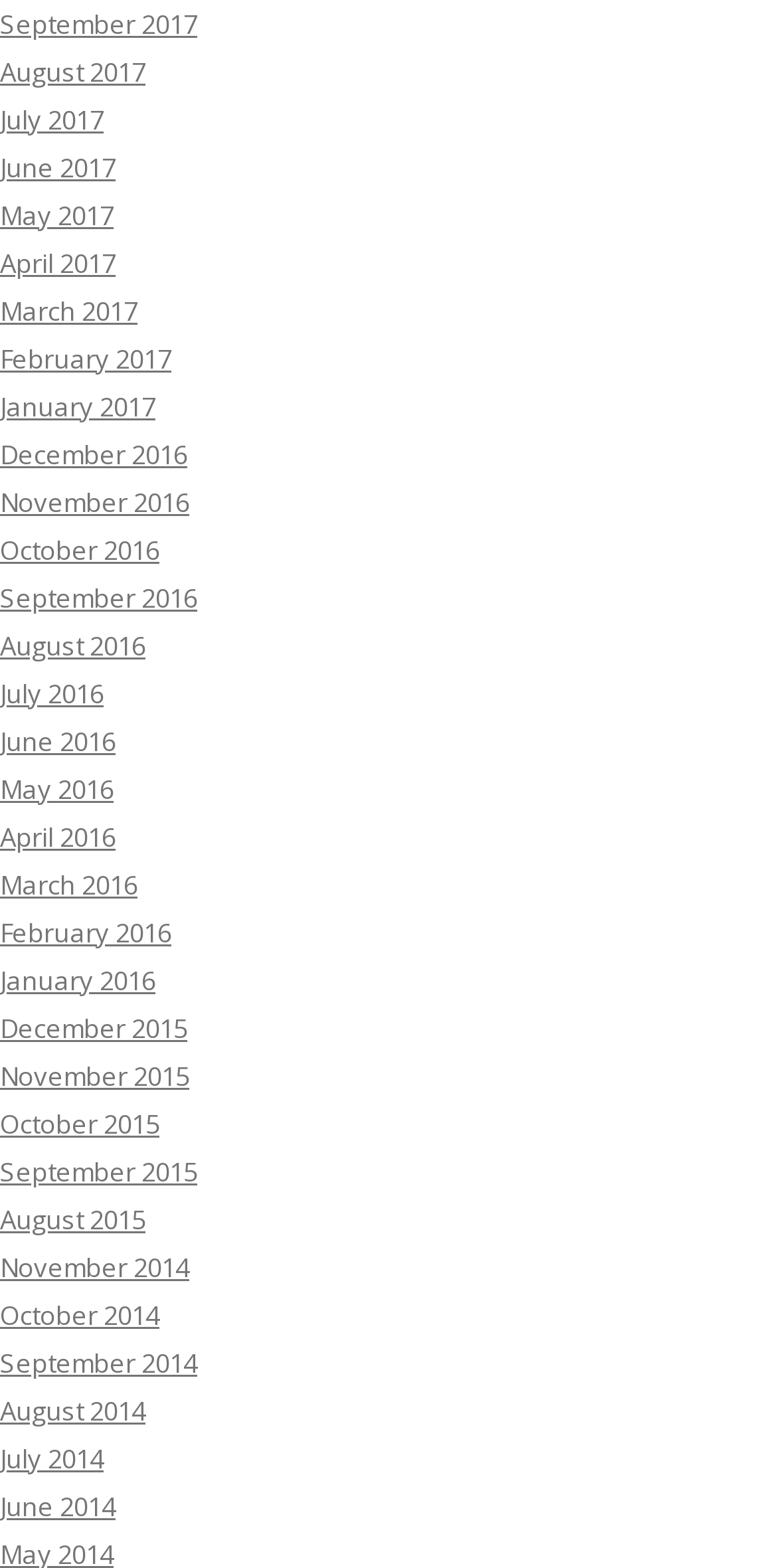Can you identify the bounding box coordinates of the clickable region needed to carry out this instruction: 'check November 2015'? The coordinates should be four float numbers within the range of 0 to 1, stated as [left, top, right, bottom].

[0.0, 0.675, 0.244, 0.698]